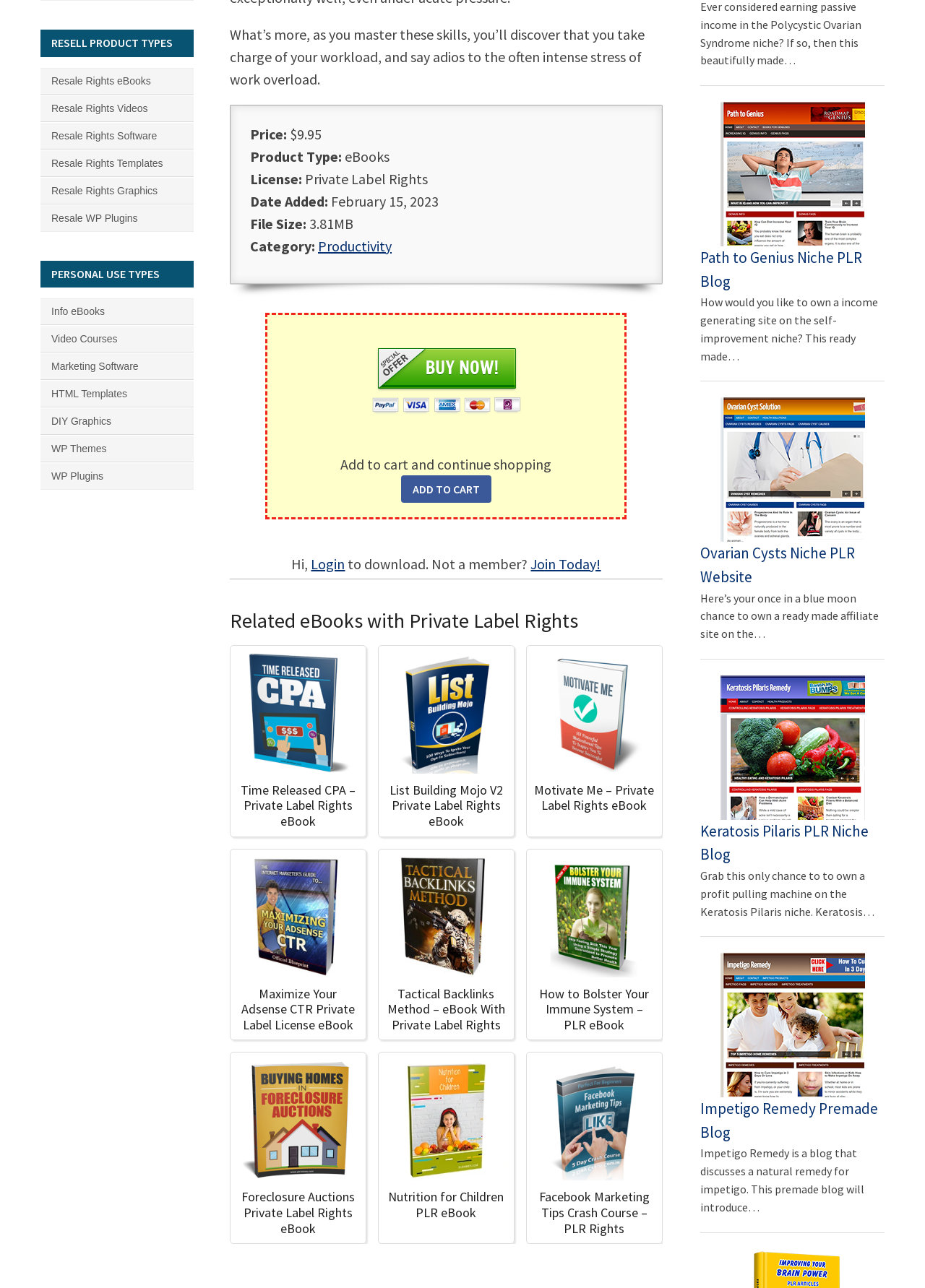Identify the bounding box for the described UI element: "Impetigo Remedy Premade Blog".

[0.757, 0.853, 0.949, 0.887]